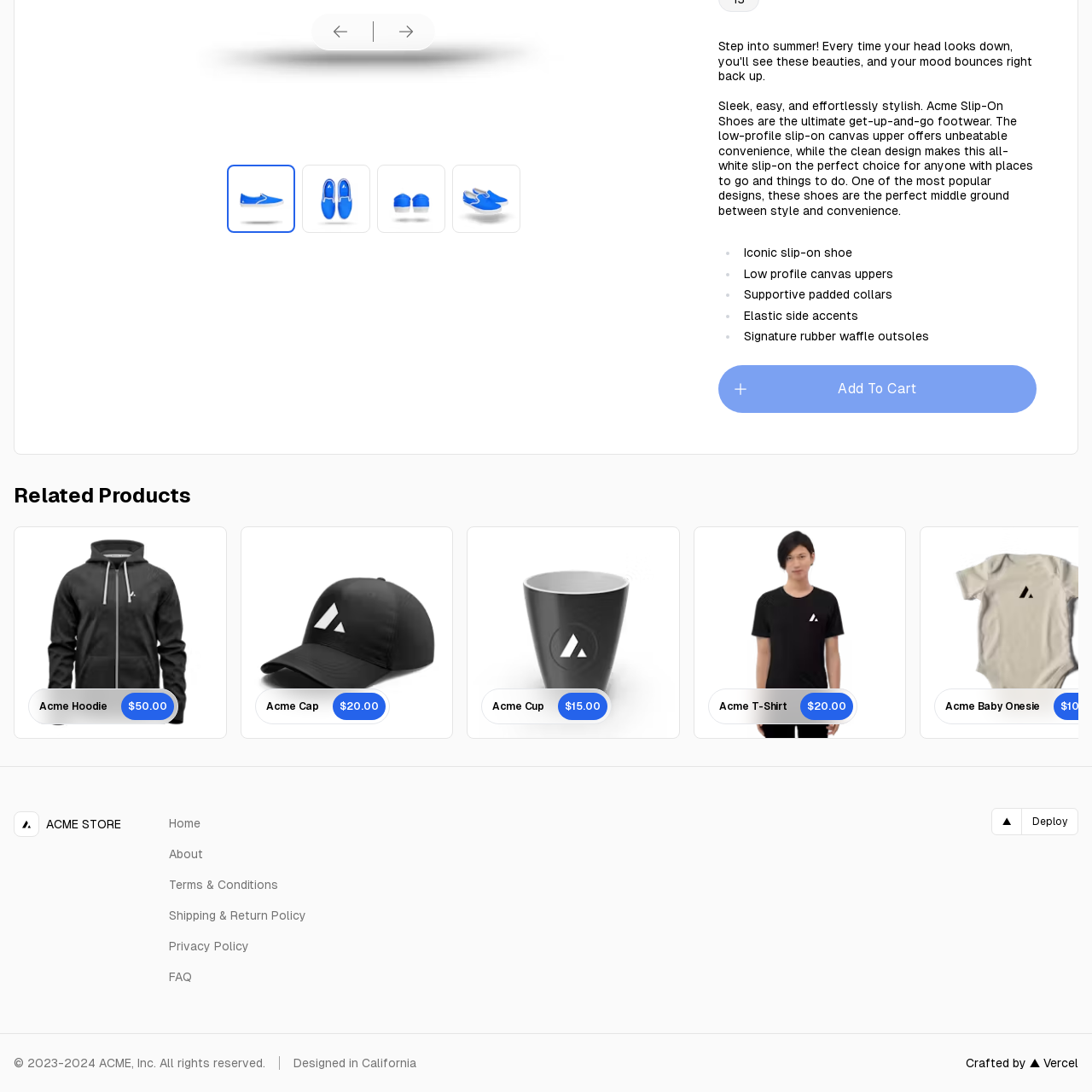Please look at the highlighted area within the red border and provide the answer to this question using just one word or phrase: 
What type of accents are on the sides of the shoes?

Elastic